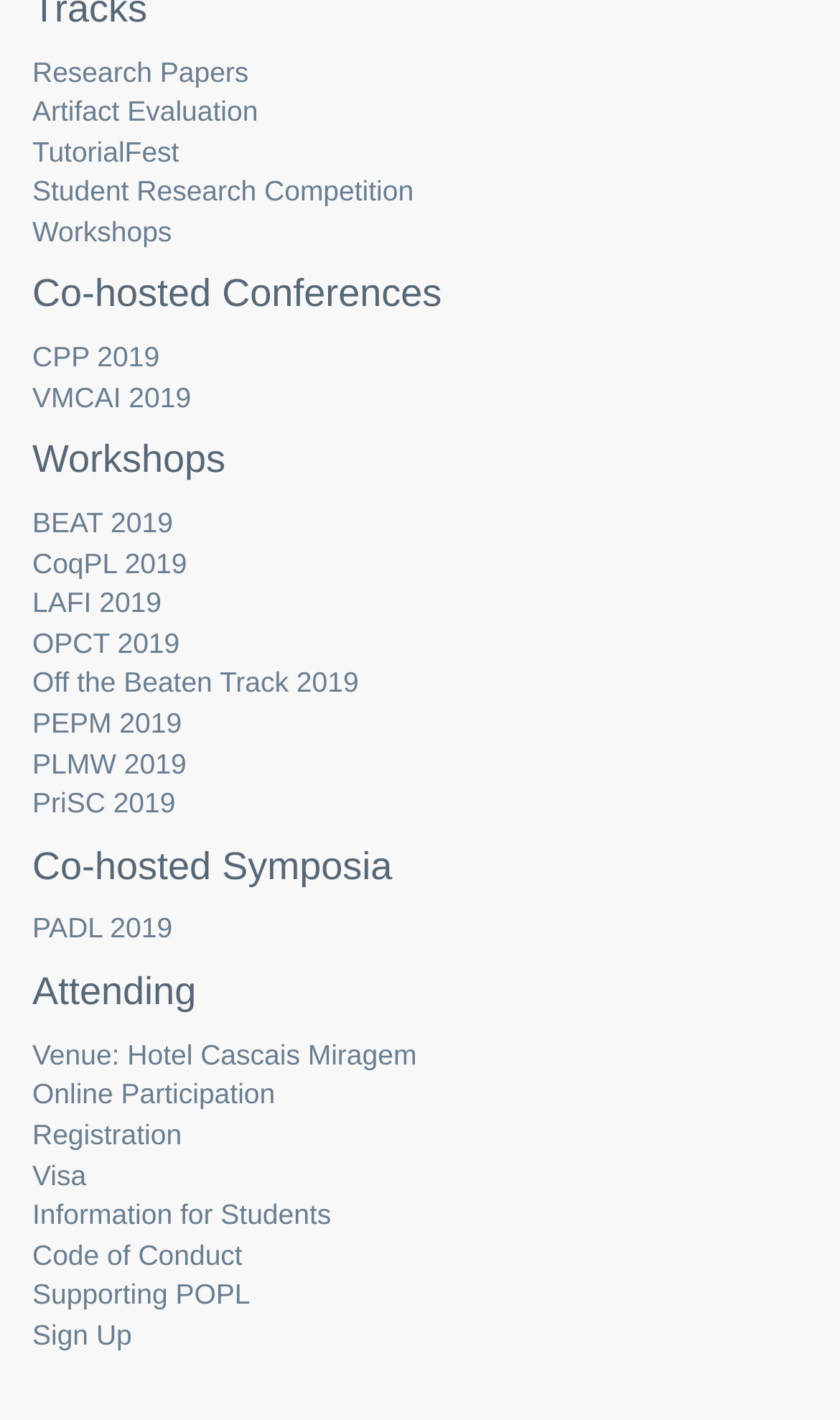Please identify the coordinates of the bounding box that should be clicked to fulfill this instruction: "Register for the conference".

[0.038, 0.787, 0.216, 0.81]